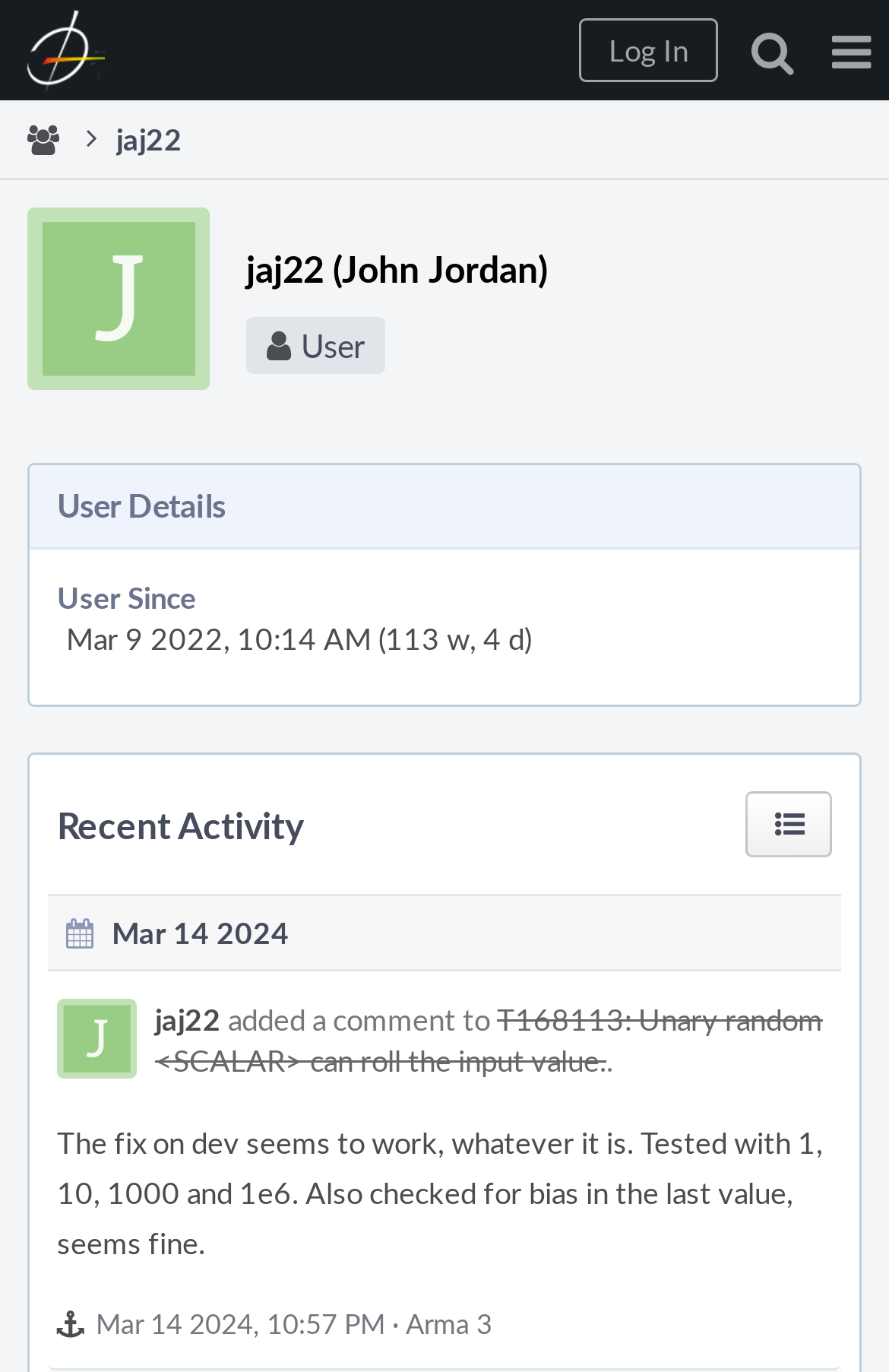Provide a thorough summary of the webpage.

This webpage appears to be a user profile page, with the username "jaj22" (John Jordan) prominently displayed at the top. 

At the top right corner, there is a "Page Menu" button and a "Log In" button. On the top left, there is a "Home" link. 

Below the top section, there is a heading that reads "jaj22 (John Jordan) User", followed by a "User Details" section. This section contains a description list with a term "User Since" and a detail "Mar 9 2022, 10:14 AM (113 w, 4 d)".

Further down, there is a "Recent Activity" section, which contains a button on the right side. Below this section, there is a heading with a date "Mar 14 2024". 

Under this date, there are several links and text elements, including a link to a task "T168113: Unary random <SCALAR> can roll the input value", a comment "The fix on dev seems to work, whatever it is. Tested with 1, 10, 1000 and 1e6. Also checked for bias in the last value, seems fine.", and a timestamp "Mar 14 2024, 10:57 PM" with a link to "Arma 3".